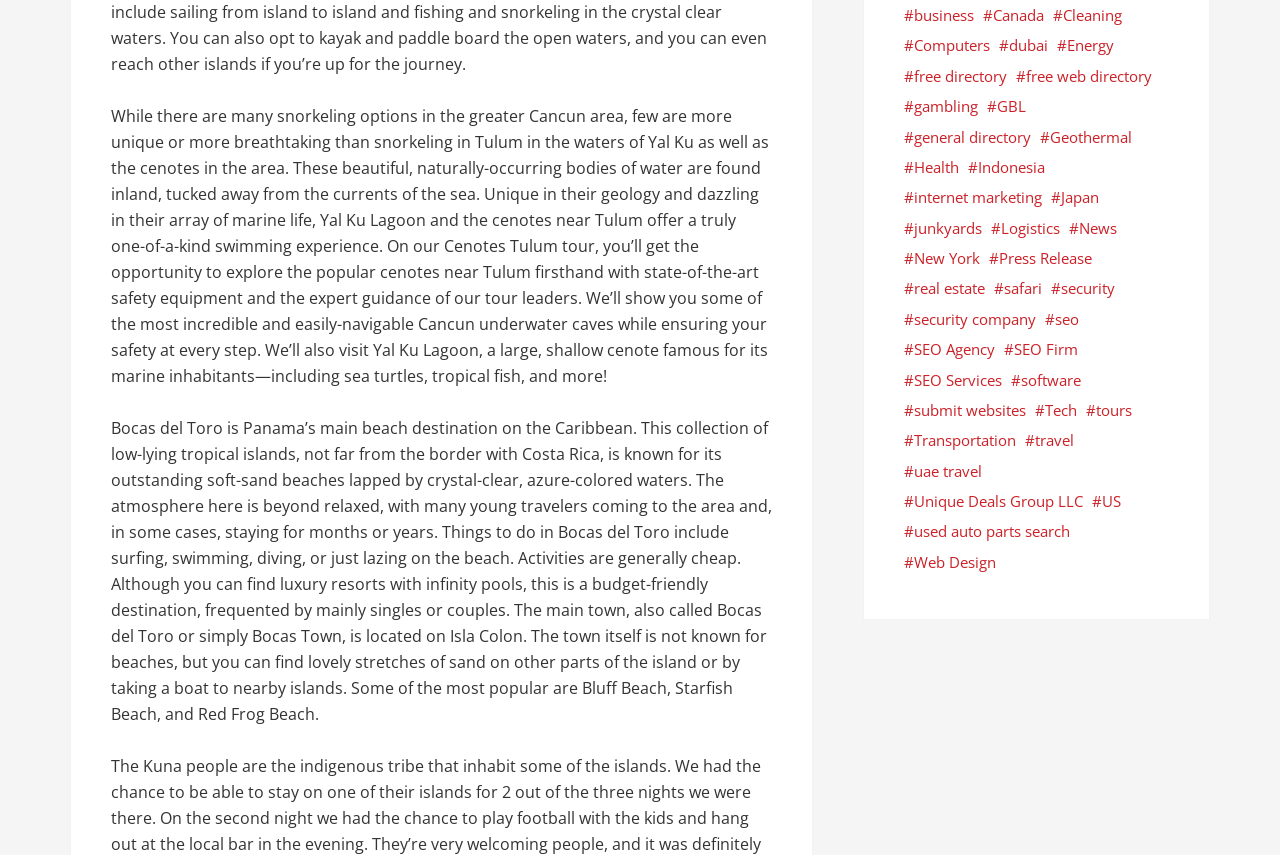Kindly determine the bounding box coordinates of the area that needs to be clicked to fulfill this instruction: "Go to the Canada page".

[0.776, 0.004, 0.816, 0.032]